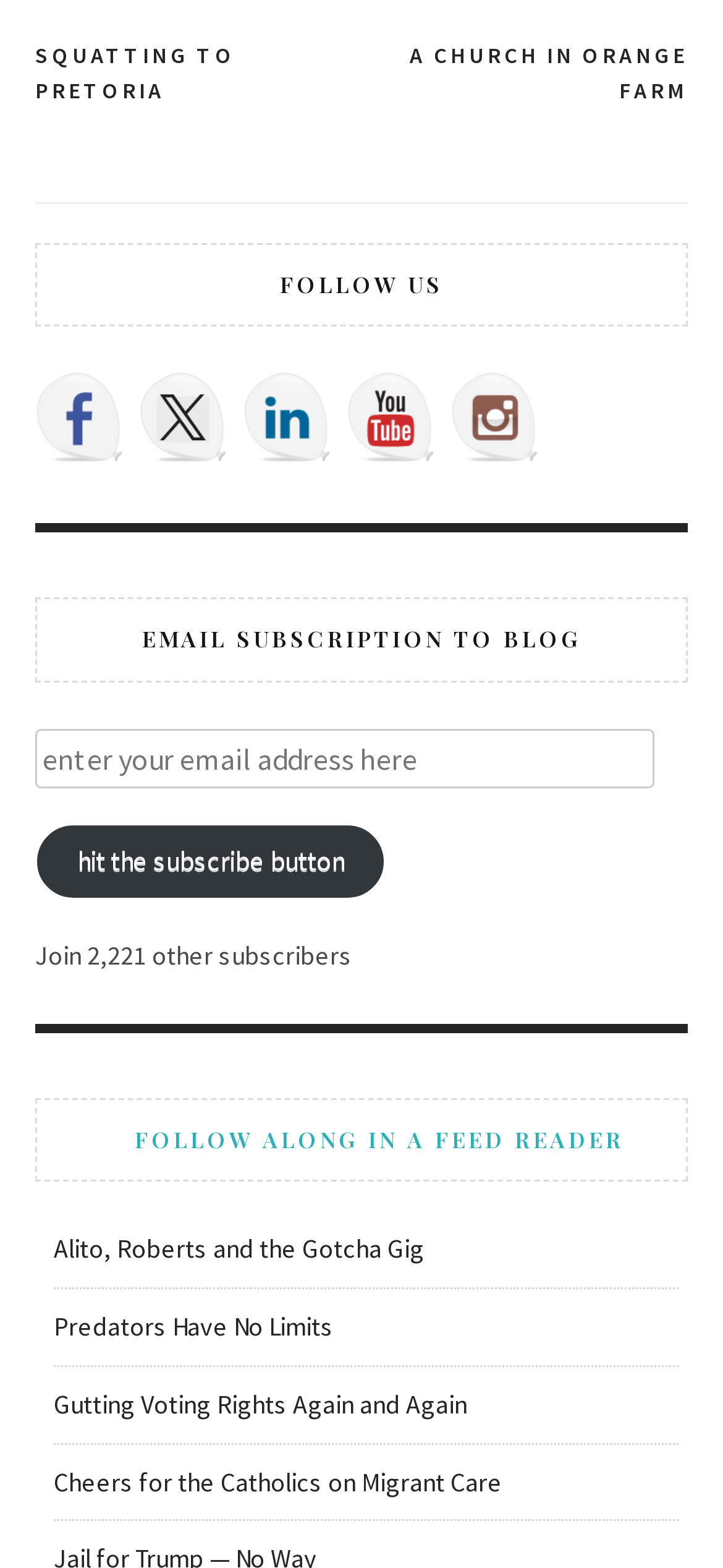Could you provide the bounding box coordinates for the portion of the screen to click to complete this instruction: "Click on the 'A CHURCH IN ORANGE FARM' link"?

[0.5, 0.024, 0.951, 0.07]